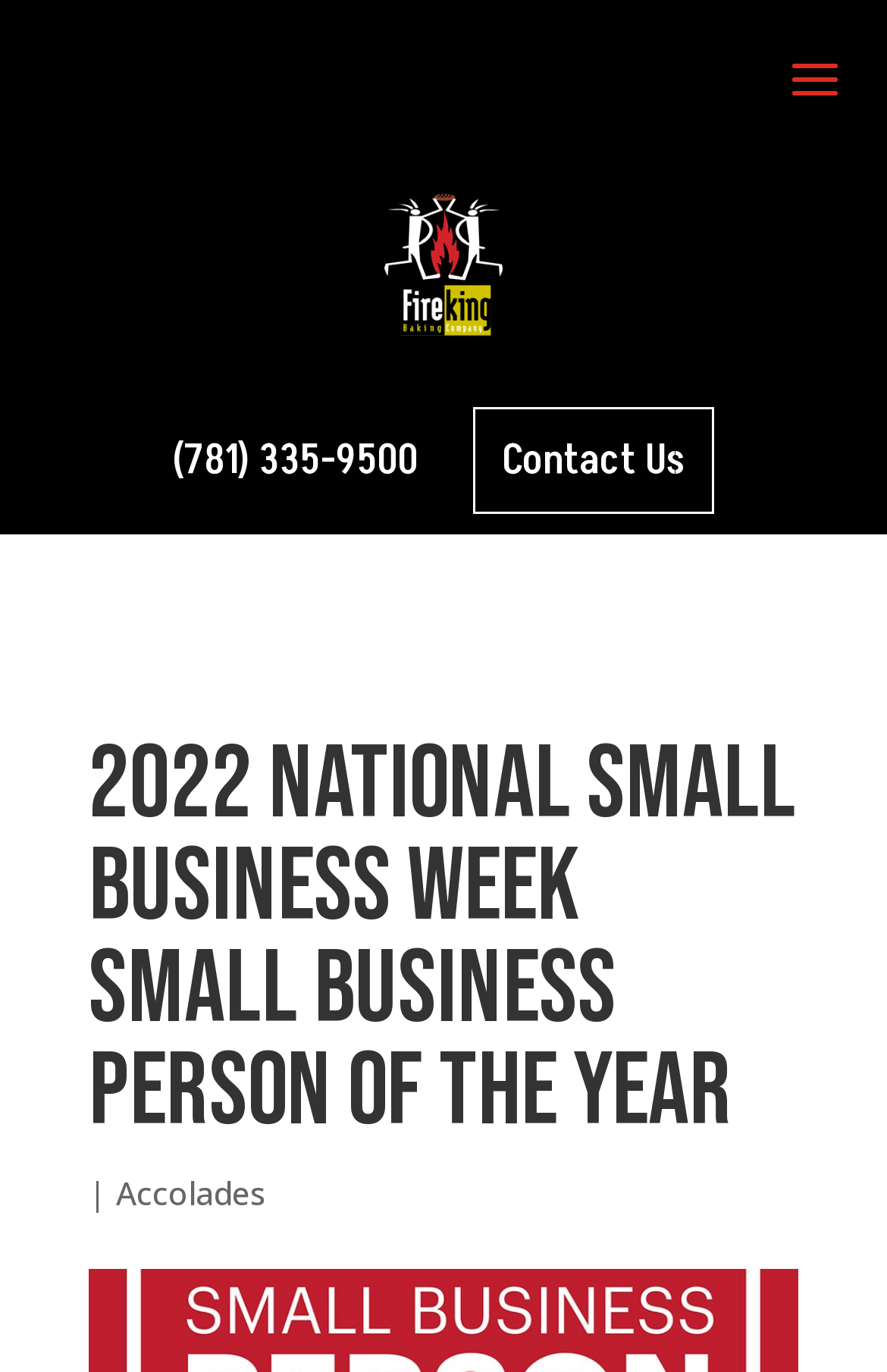Please respond to the question using a single word or phrase:
What is the phone number on the webpage?

(781) 335-9500